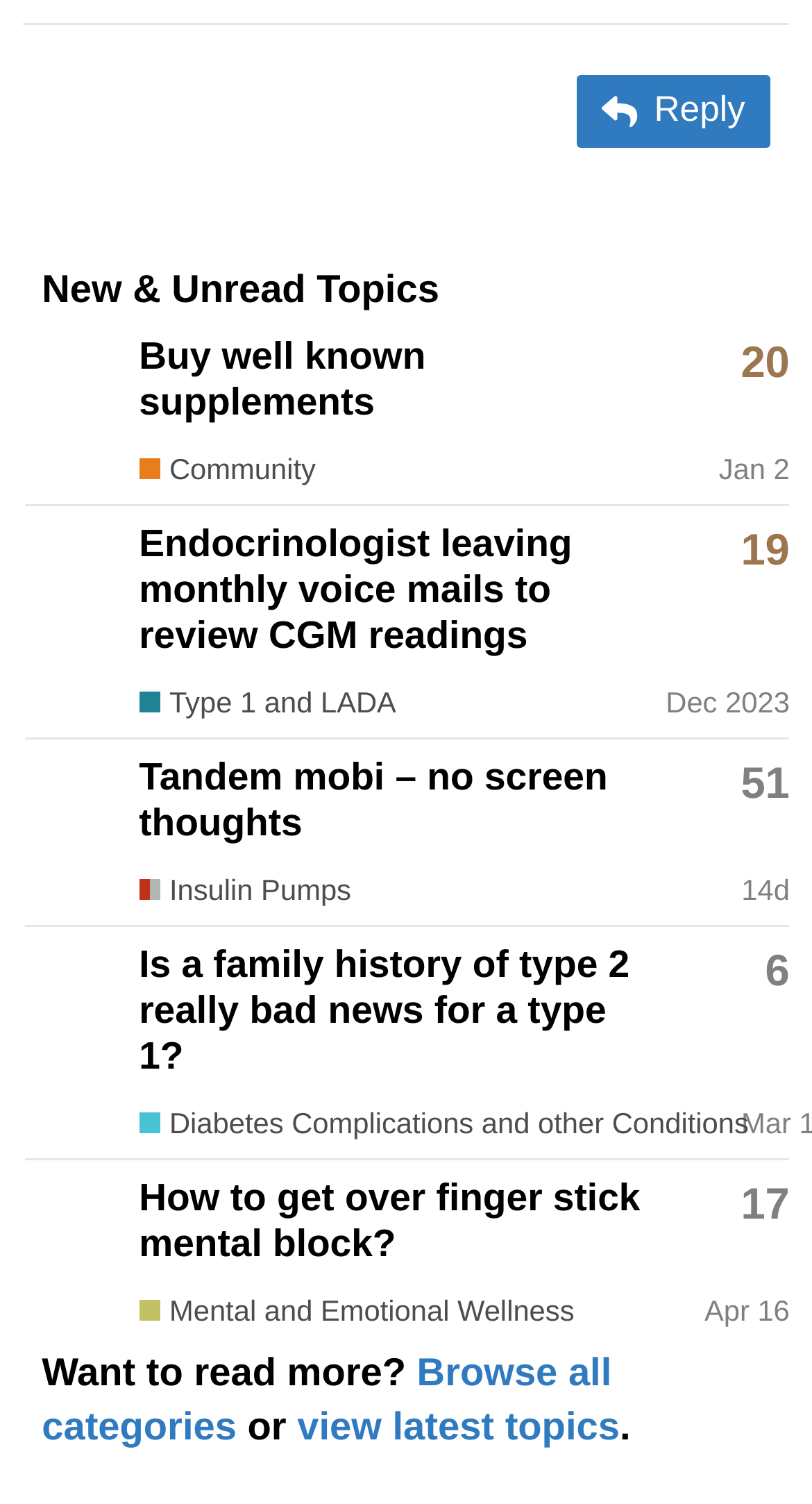Find and provide the bounding box coordinates for the UI element described here: "Diabetes Complications and other Conditions". The coordinates should be given as four float numbers between 0 and 1: [left, top, right, bottom].

[0.171, 0.736, 0.922, 0.759]